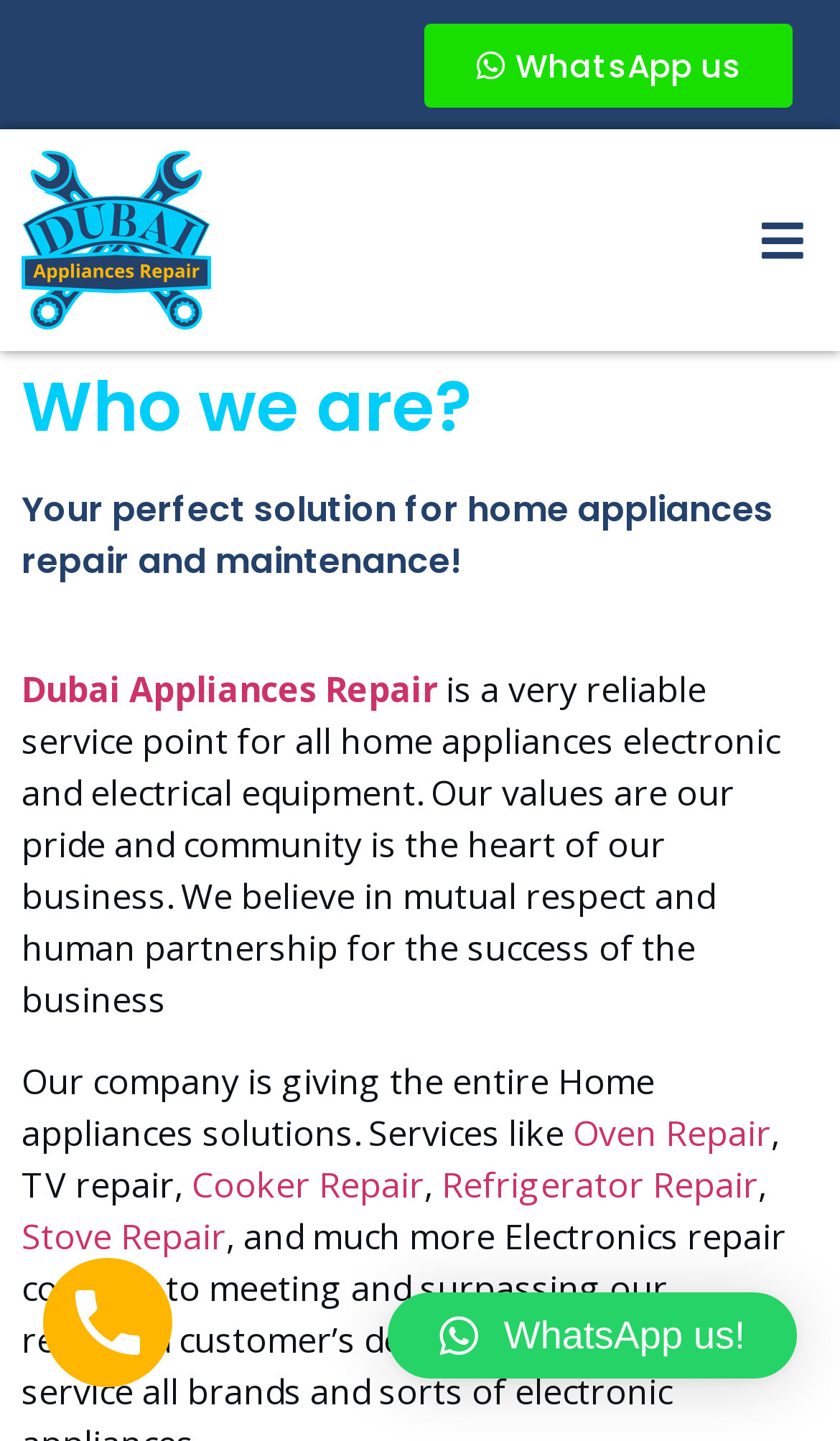Please determine the bounding box coordinates of the element to click on in order to accomplish the following task: "Click WhatsApp us button". Ensure the coordinates are four float numbers ranging from 0 to 1, i.e., [left, top, right, bottom].

[0.506, 0.016, 0.944, 0.075]